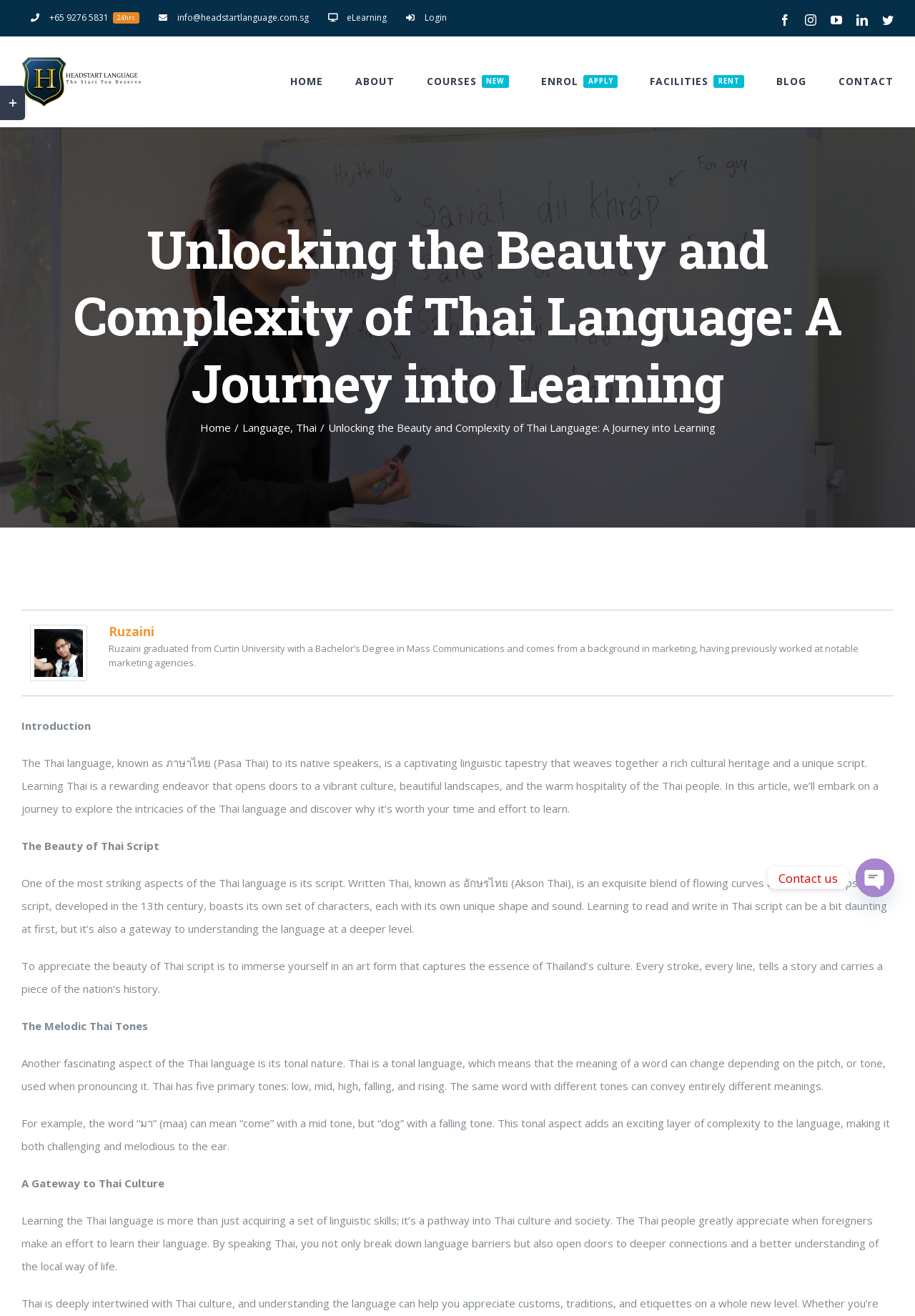Identify the text that serves as the heading for the webpage and generate it.

Unlocking the Beauty and Complexity of Thai Language: A Journey into Learning